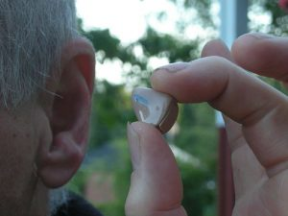What is the background of the image?
Please utilize the information in the image to give a detailed response to the question.

The background of the image can be inferred as an outdoor setting because the caption mentions that we can see a glimpse of greenery in the background, suggesting an outdoor environment.